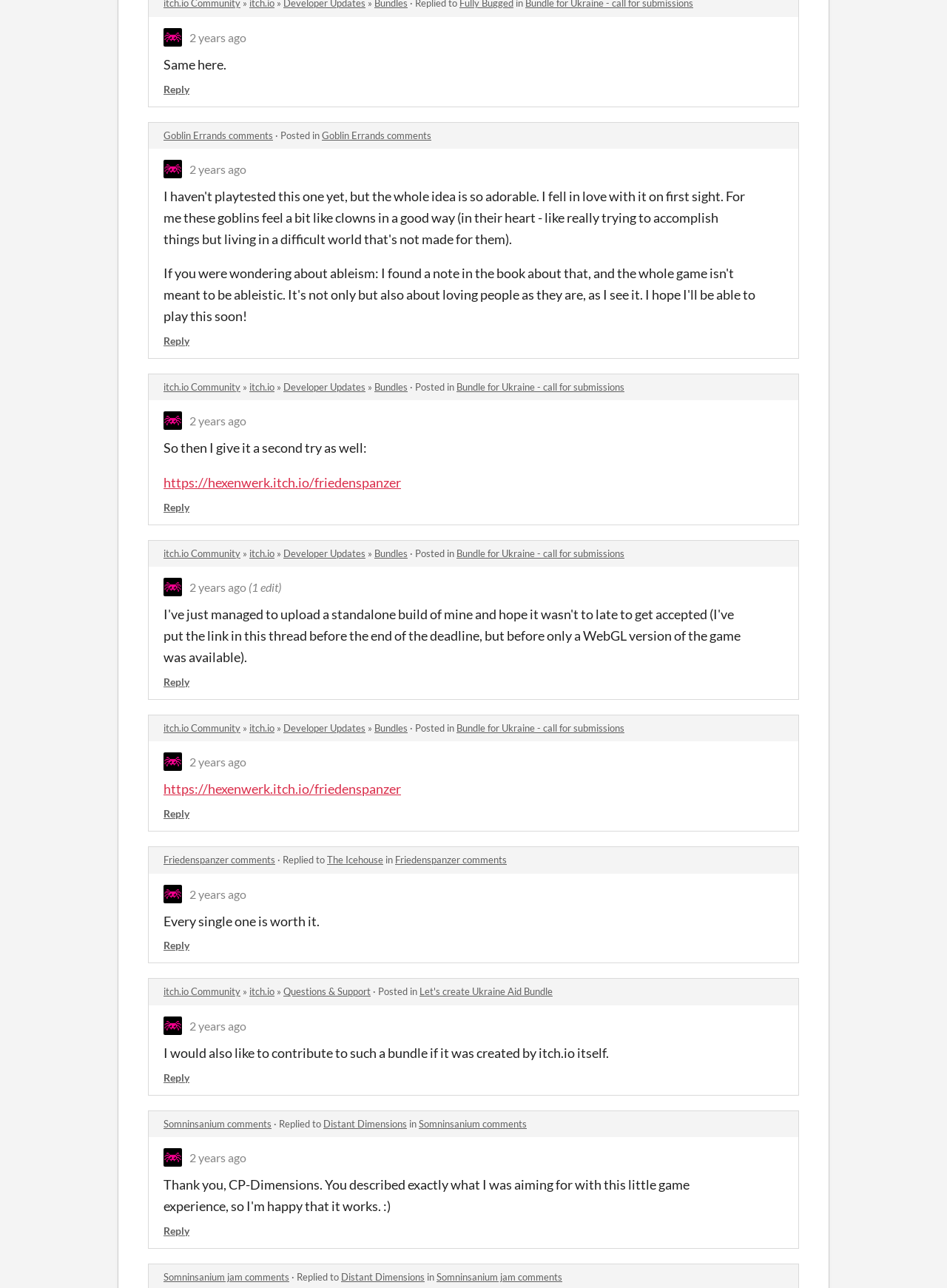Can you find the bounding box coordinates of the area I should click to execute the following instruction: "Go to the itch.io community"?

[0.173, 0.296, 0.254, 0.305]